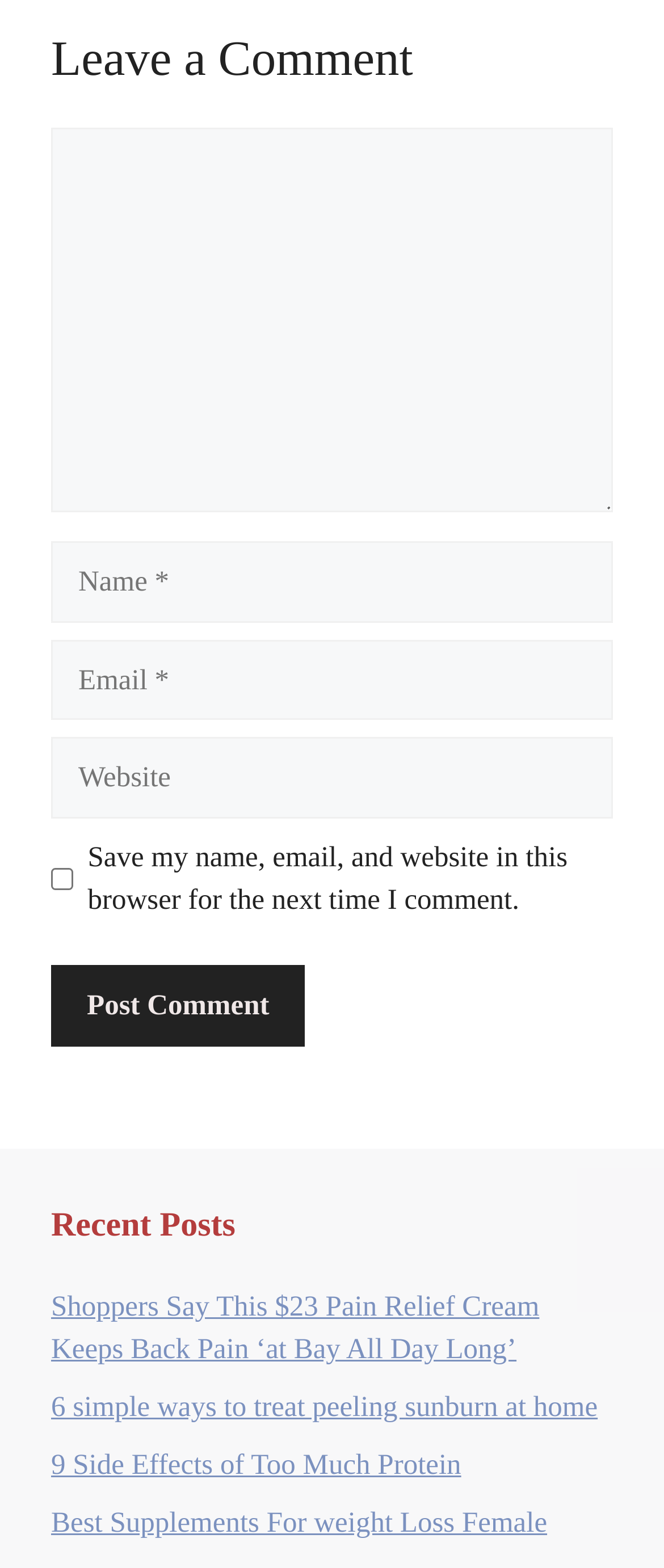Identify the bounding box for the UI element that is described as follows: "parent_node: Comment name="comment"".

[0.077, 0.081, 0.923, 0.327]